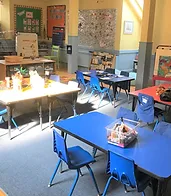What is the purpose of the shelves in the room?
From the screenshot, supply a one-word or short-phrase answer.

To store books and resources